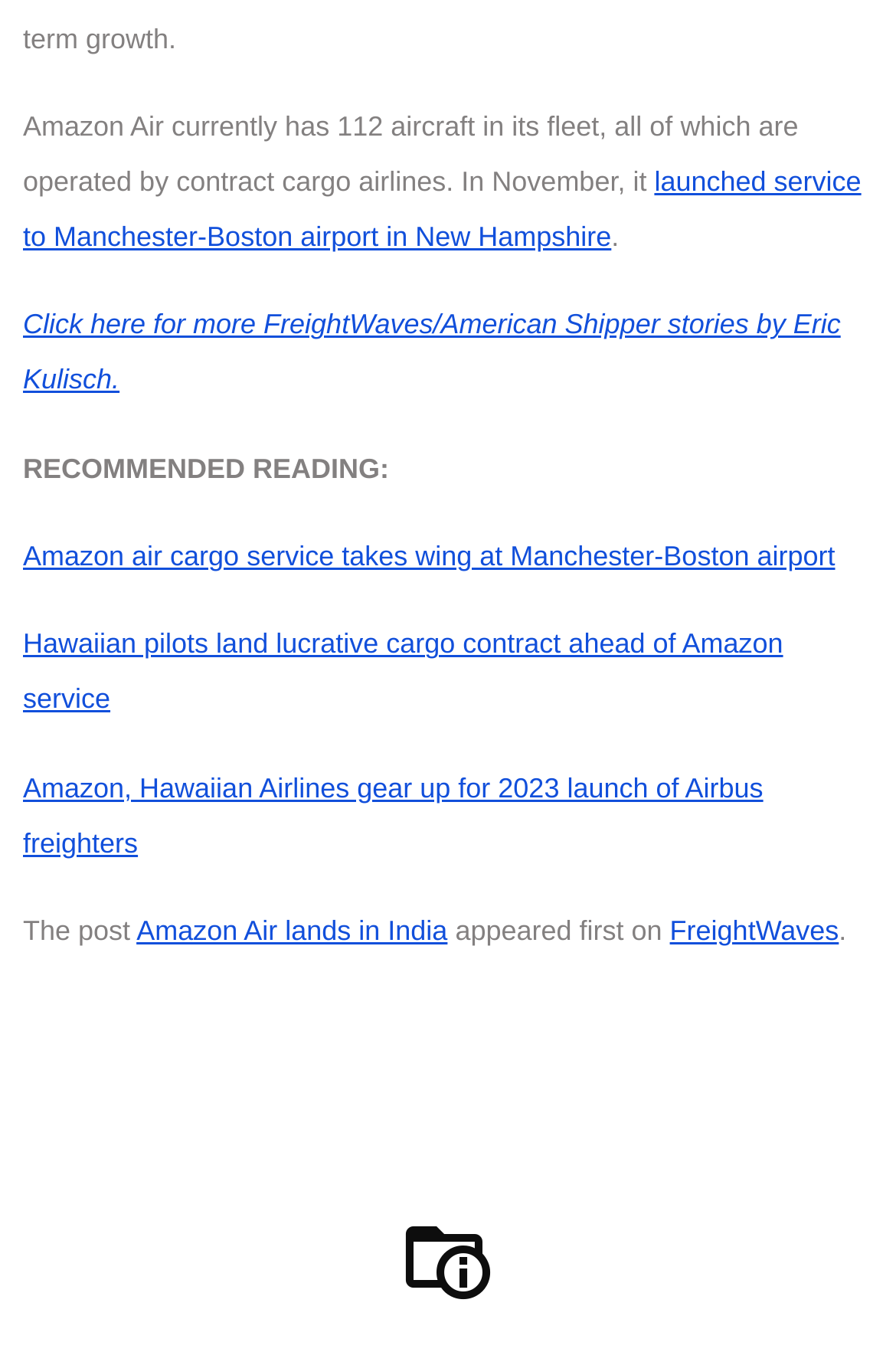Answer the question below in one word or phrase:
What is the name of the author of FreightWaves/American Shipper stories?

Eric Kulisch